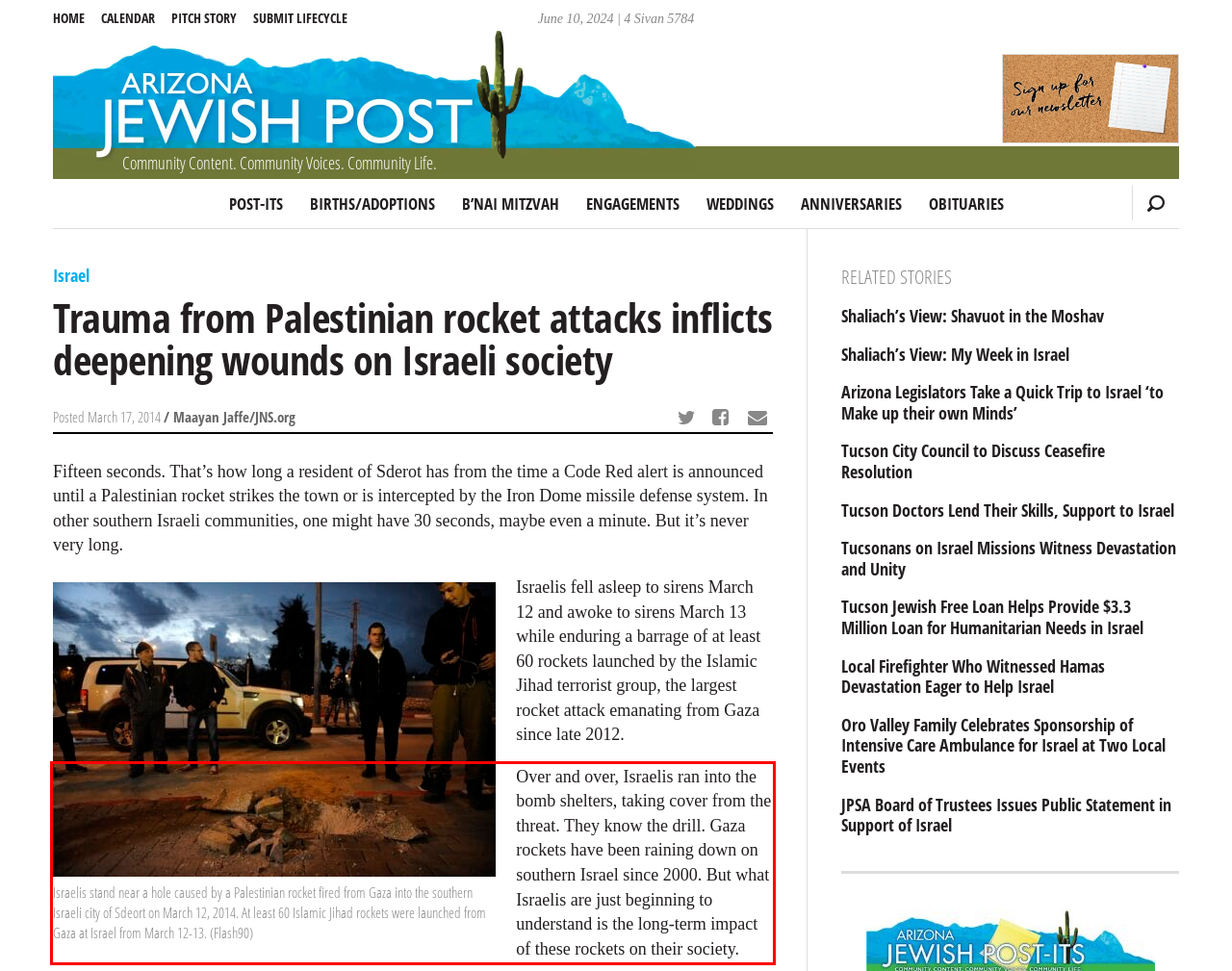You are given a webpage screenshot with a red bounding box around a UI element. Extract and generate the text inside this red bounding box.

Over and over, Israelis ran into the bomb shelters, taking cover from the threat. They know the drill. Gaza rockets have been raining down on southern Israel since 2000. But what Israelis are just beginning to understand is the long-term impact of these rockets on their society.